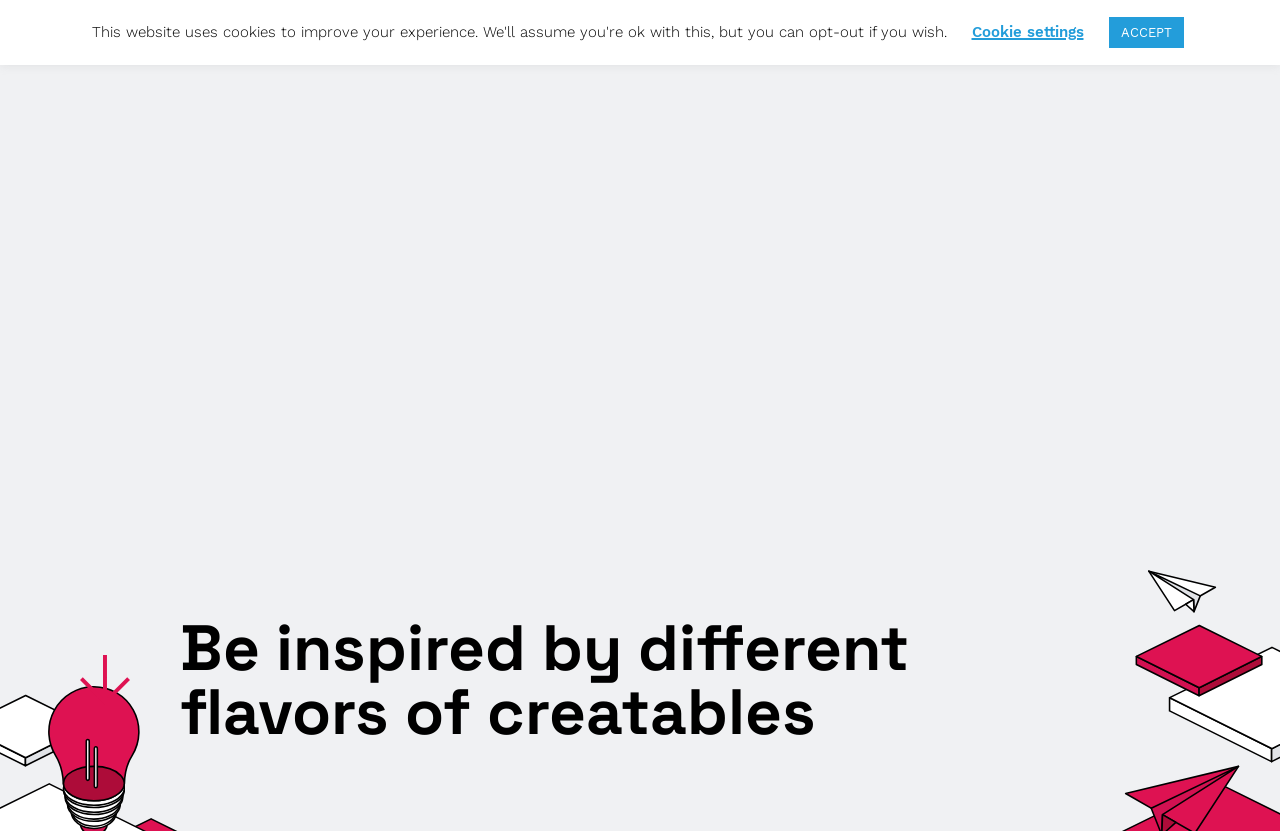From the webpage screenshot, predict the bounding box of the UI element that matches this description: "Best Practice".

[0.661, 0.029, 0.743, 0.067]